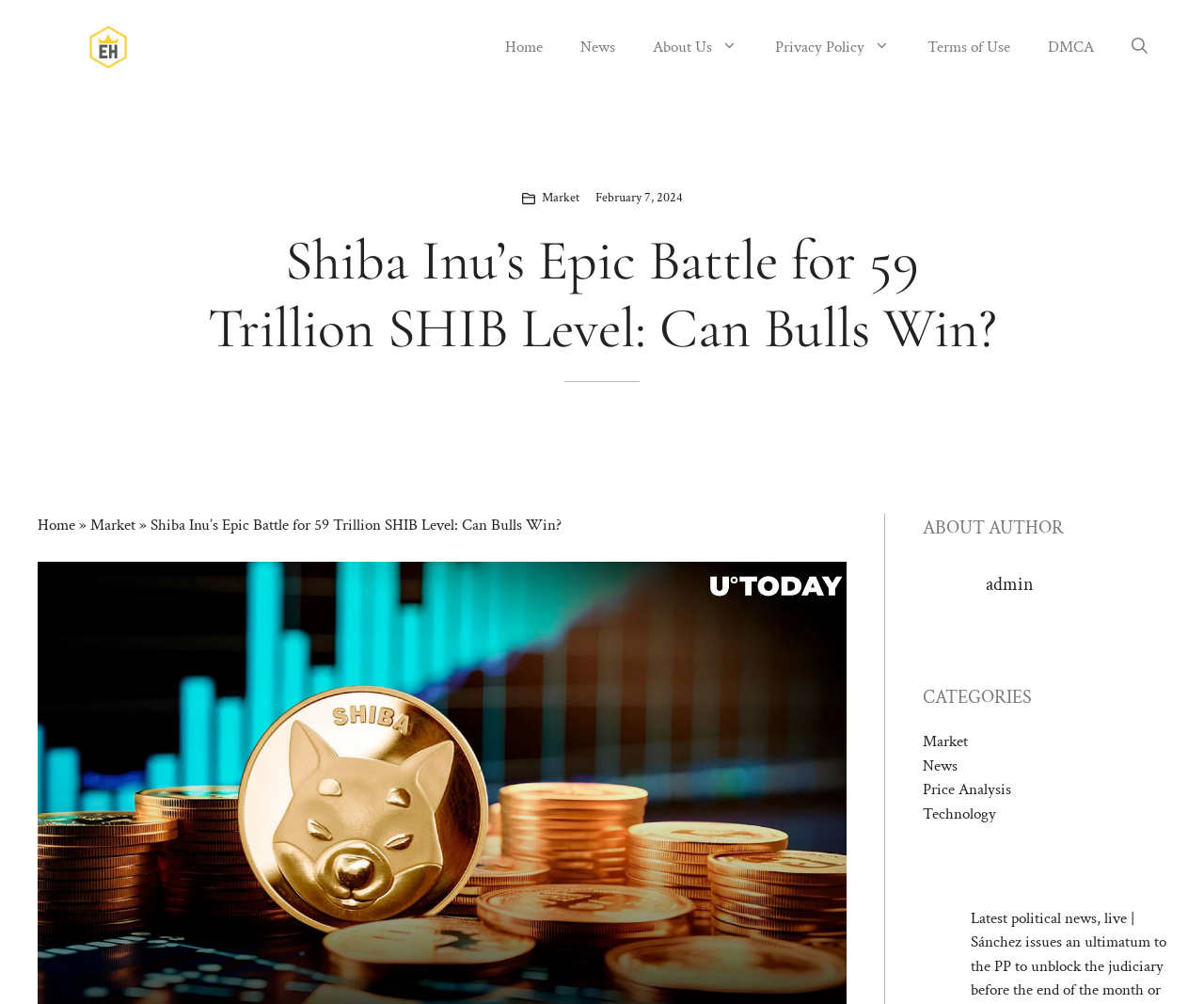Identify the bounding box coordinates of the specific part of the webpage to click to complete this instruction: "go to home page".

[0.404, 0.019, 0.466, 0.075]